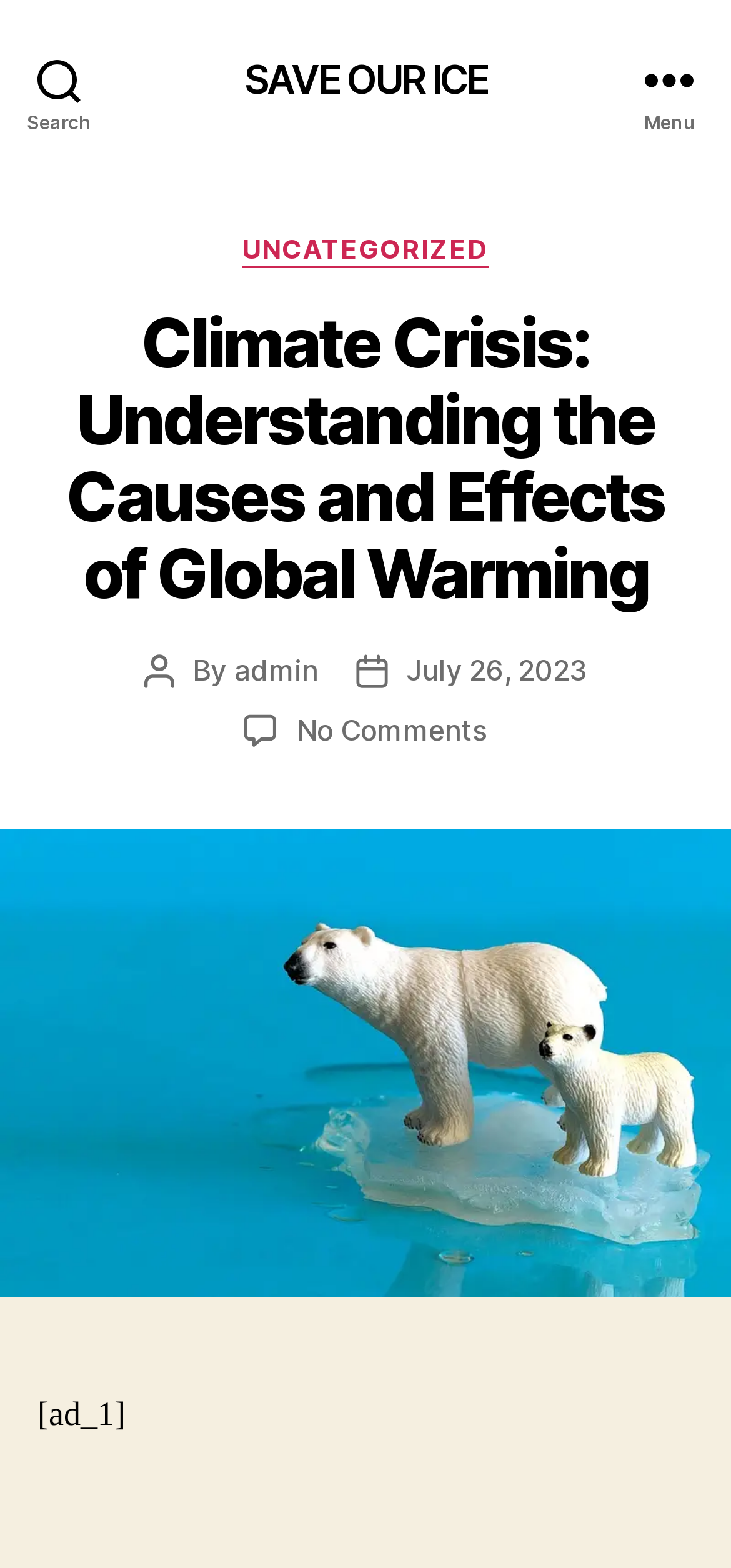Reply to the question with a single word or phrase:
How many comments are there on the current article?

No Comments